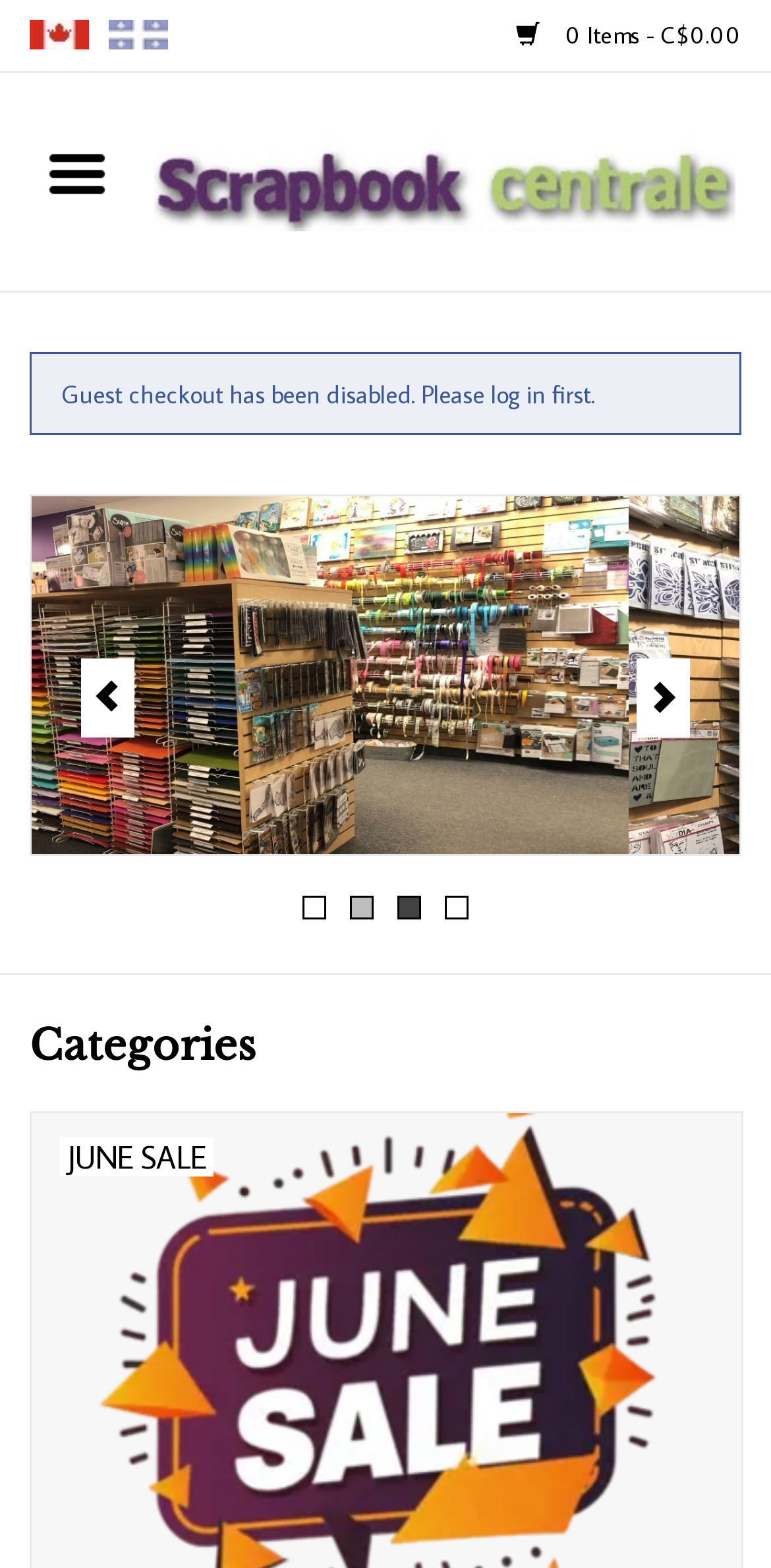Please provide the bounding box coordinates for the UI element as described: "Die Cutting". The coordinates must be four floats between 0 and 1, represented as [left, top, right, bottom].

[0.0, 0.868, 0.615, 0.939]